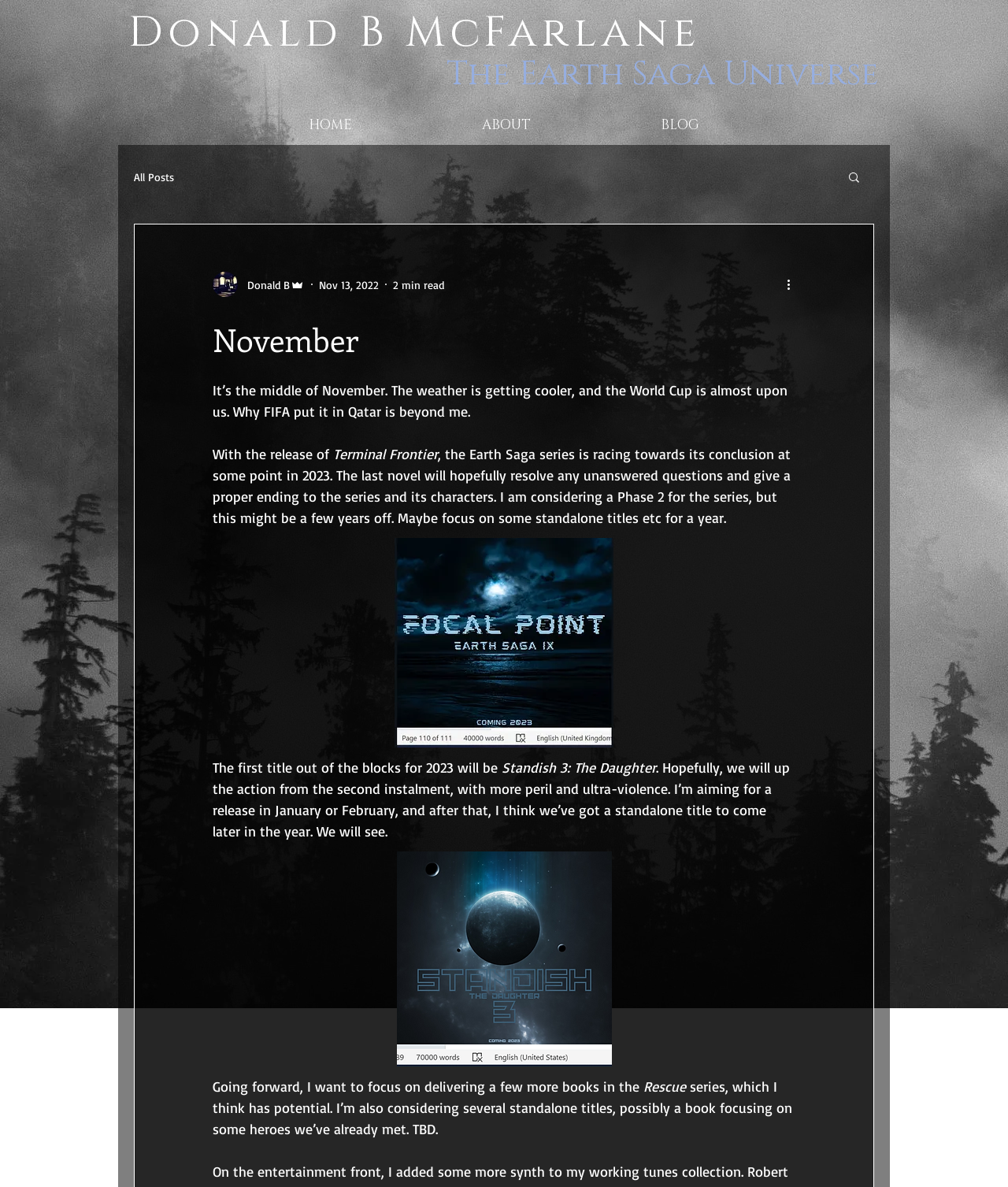Locate the bounding box of the UI element defined by this description: "Donald B". The coordinates should be given as four float numbers between 0 and 1, formatted as [left, top, right, bottom].

[0.211, 0.229, 0.302, 0.25]